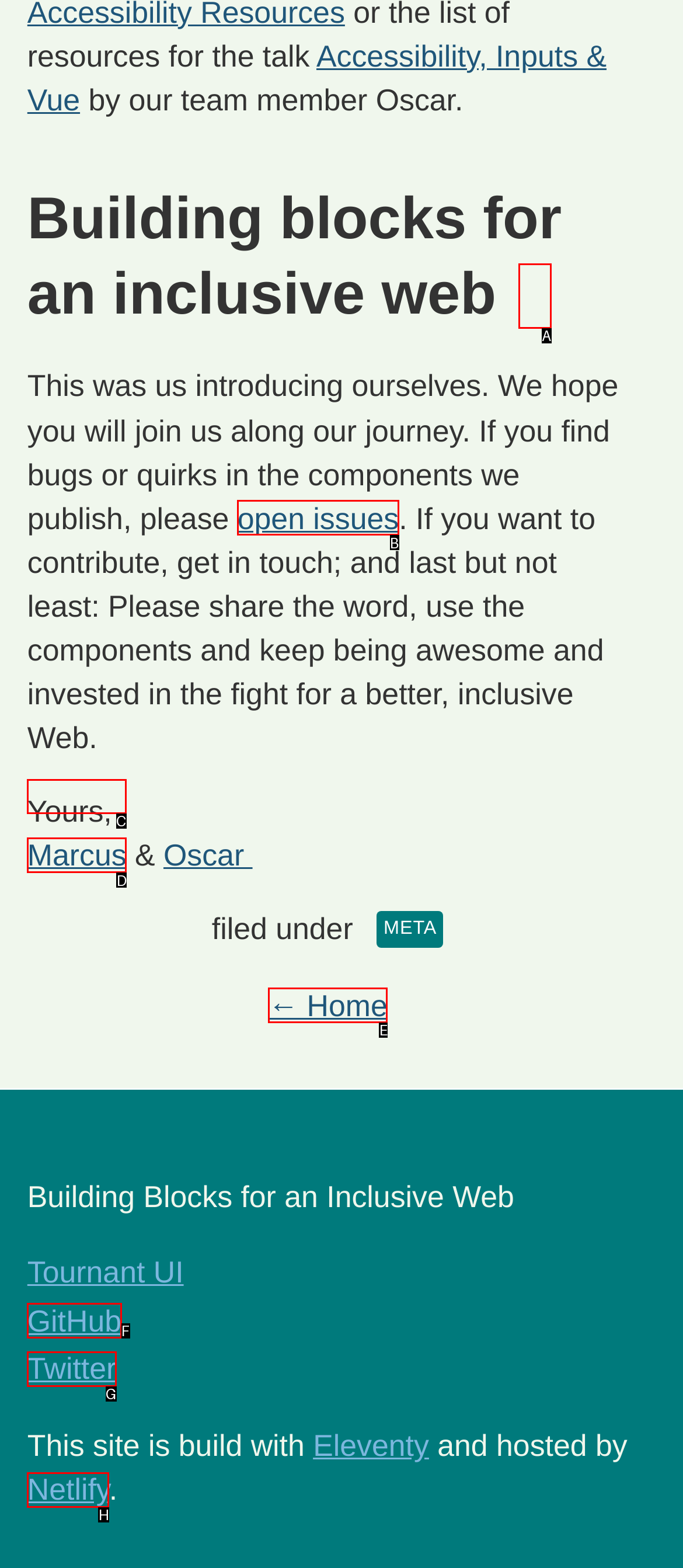Which UI element's letter should be clicked to achieve the task: Click on the 'Pickleball Equipment' link
Provide the letter of the correct choice directly.

None